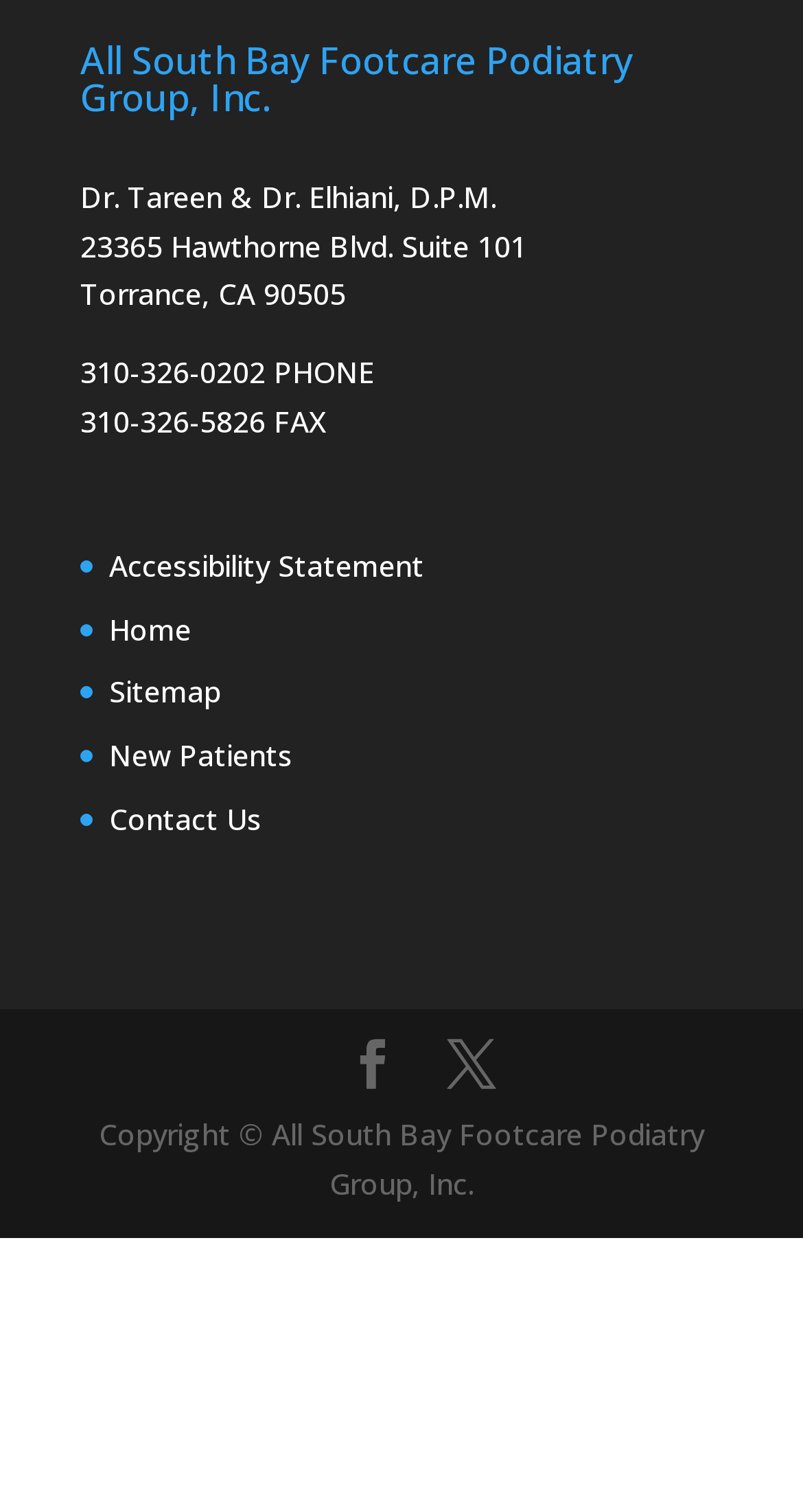Kindly respond to the following question with a single word or a brief phrase: 
What is the address of the podiatry group?

23365 Hawthorne Blvd. Suite 101, Torrance, CA 90505